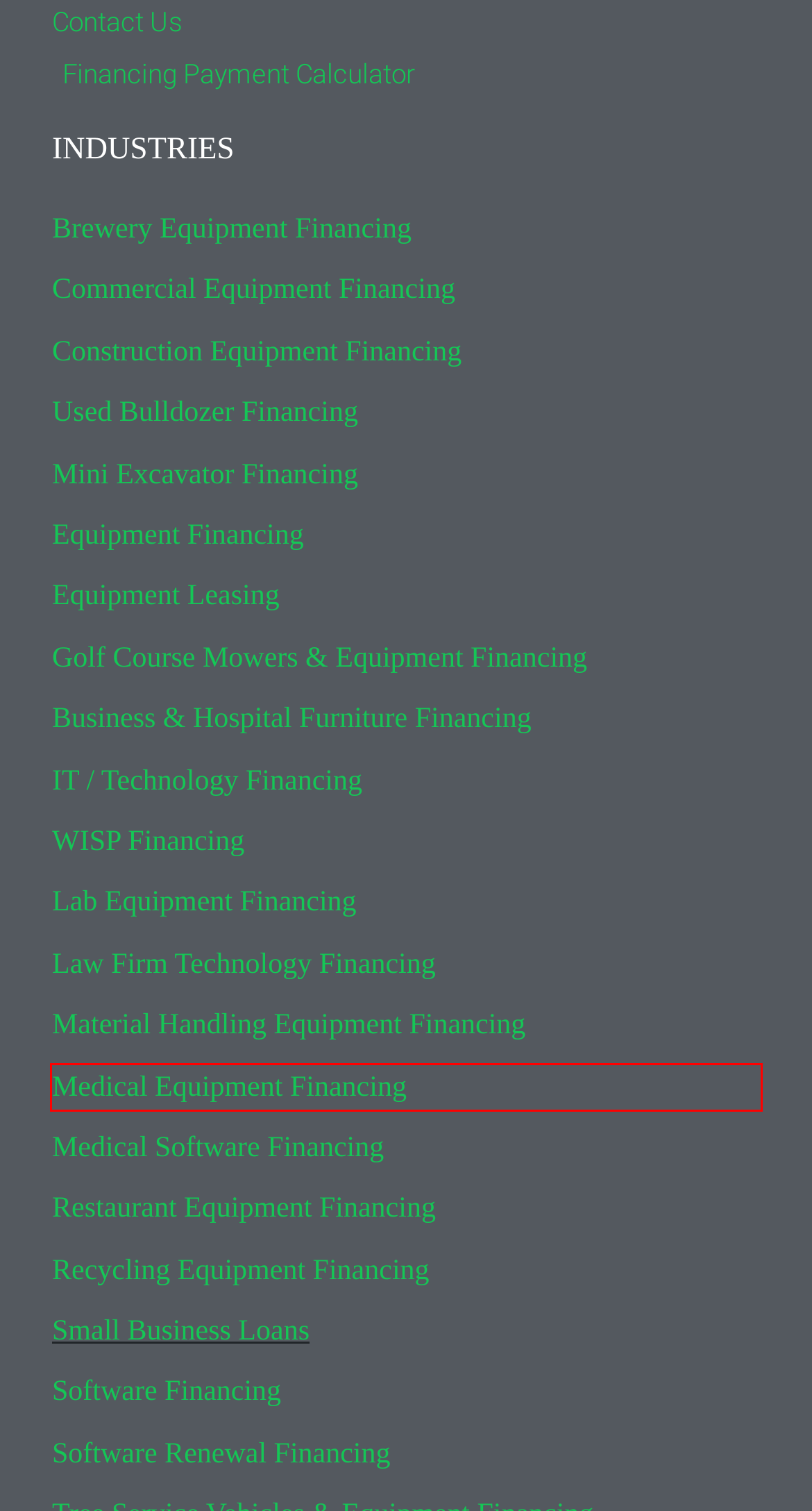Review the screenshot of a webpage that includes a red bounding box. Choose the webpage description that best matches the new webpage displayed after clicking the element within the bounding box. Here are the candidates:
A. Golf Course Mowers & Equipment Financing New or Used
B. Mini Excavator Financing - Dimension Funding
C. Lab & Healthcare Equipment Financing | Dimension Funding
D. Commercial Equipment Financing / Leasing | Dimension Funding
E. Medical Equipment & Software Financing | Dimension Funding
F. Software Renewals Financing / Subscription Software | Dimension
G. Recycling Equipment Financing - New or Used | Dimension Funding
H. Business, Medical and Office Furniture Financing | Dimension Funding

E